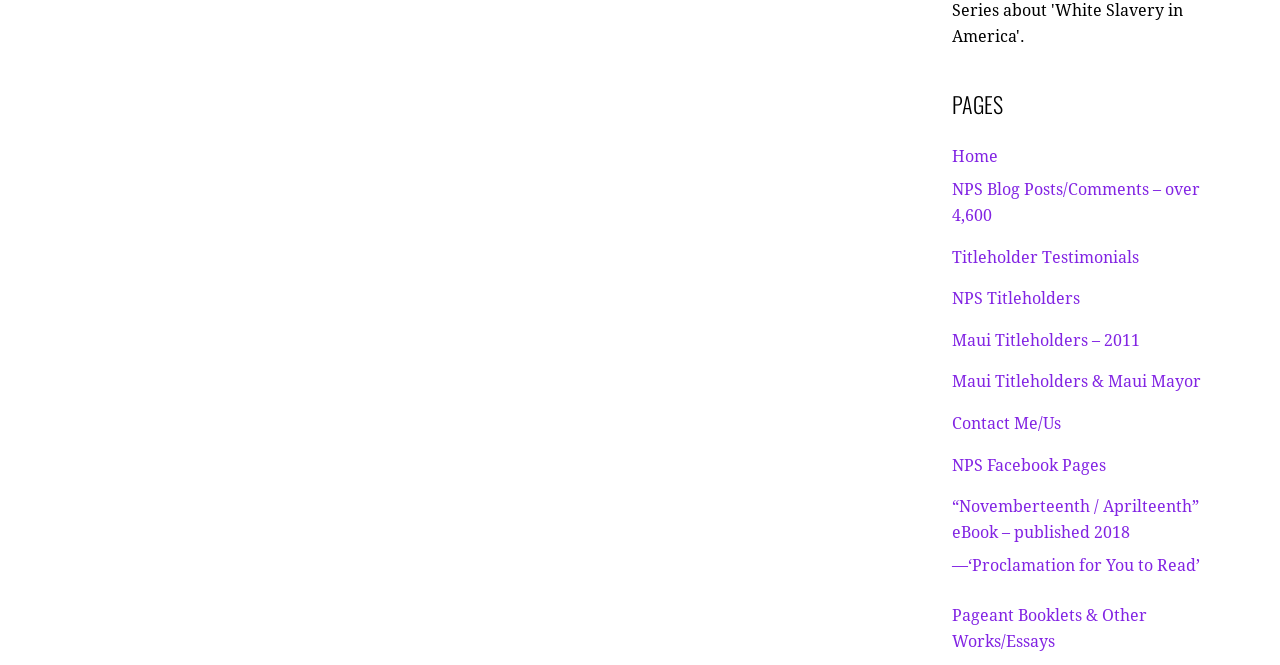Identify the bounding box coordinates of the area you need to click to perform the following instruction: "go to home page".

[0.743, 0.221, 0.779, 0.249]